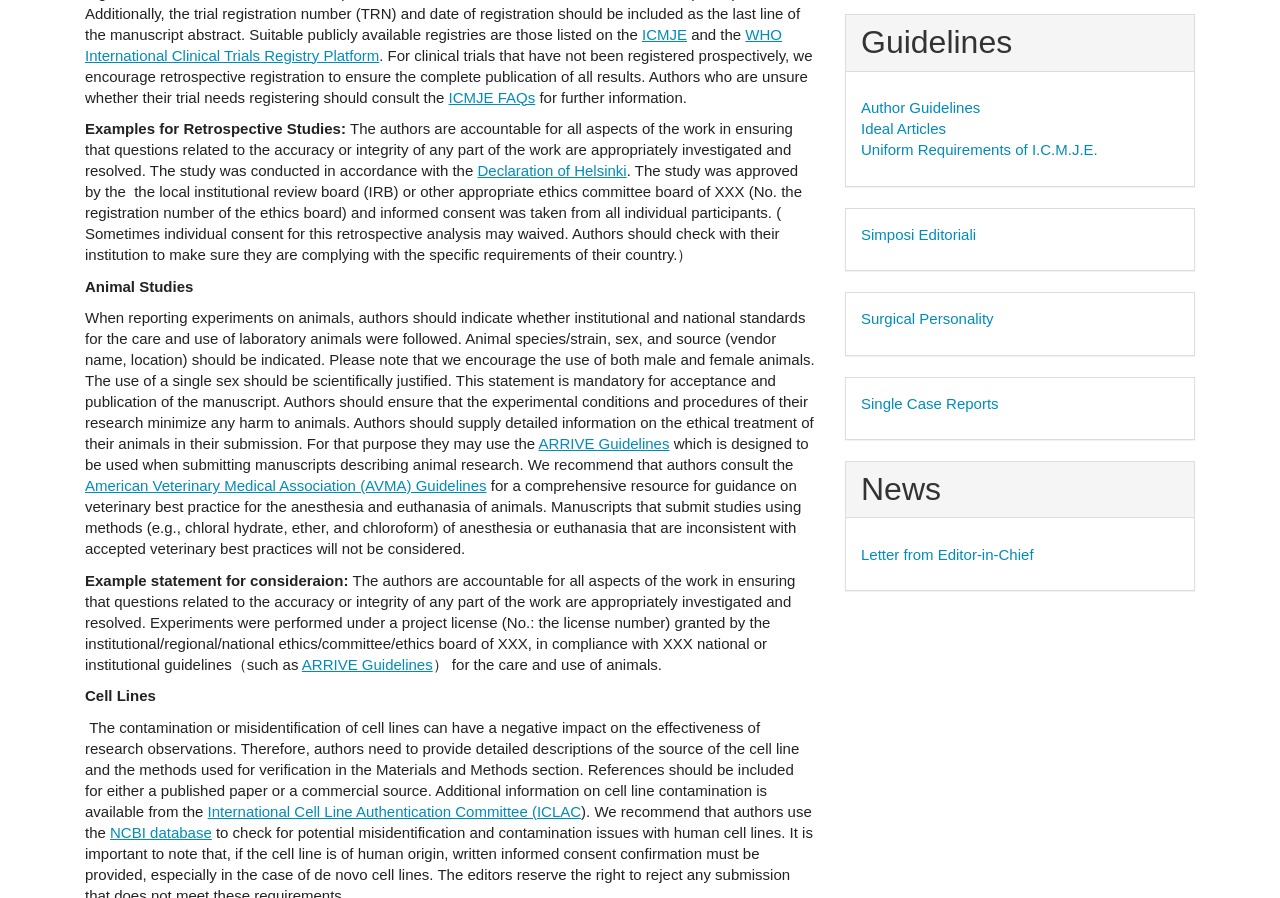Using the webpage screenshot and the element description ICMJE, determine the bounding box coordinates. Specify the coordinates in the format (top-left x, top-left y, bottom-right x, bottom-right y) with values ranging from 0 to 1.

[0.502, 0.028, 0.537, 0.047]